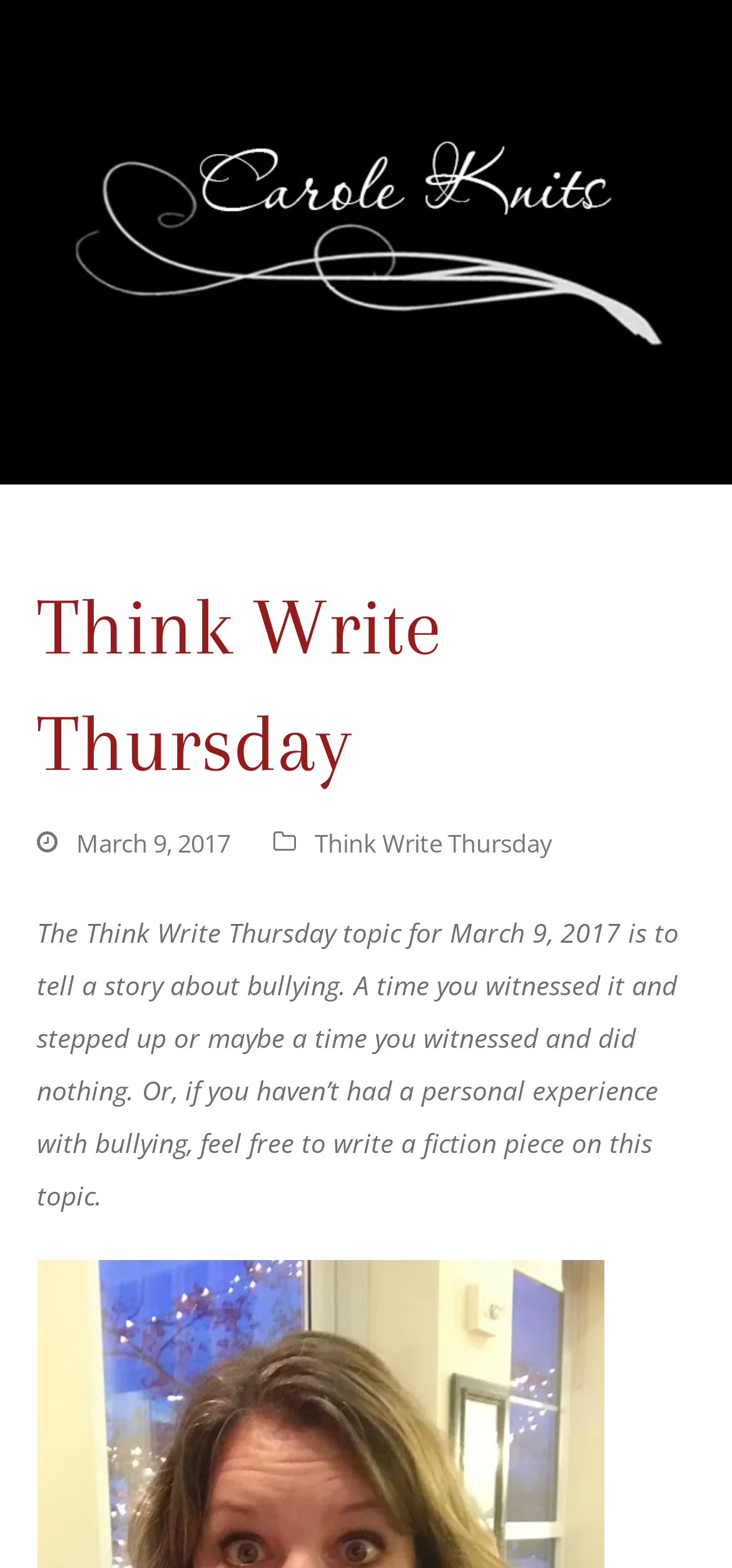Respond with a single word or phrase to the following question:
What is the topic of the Think Write Thursday?

Bullying